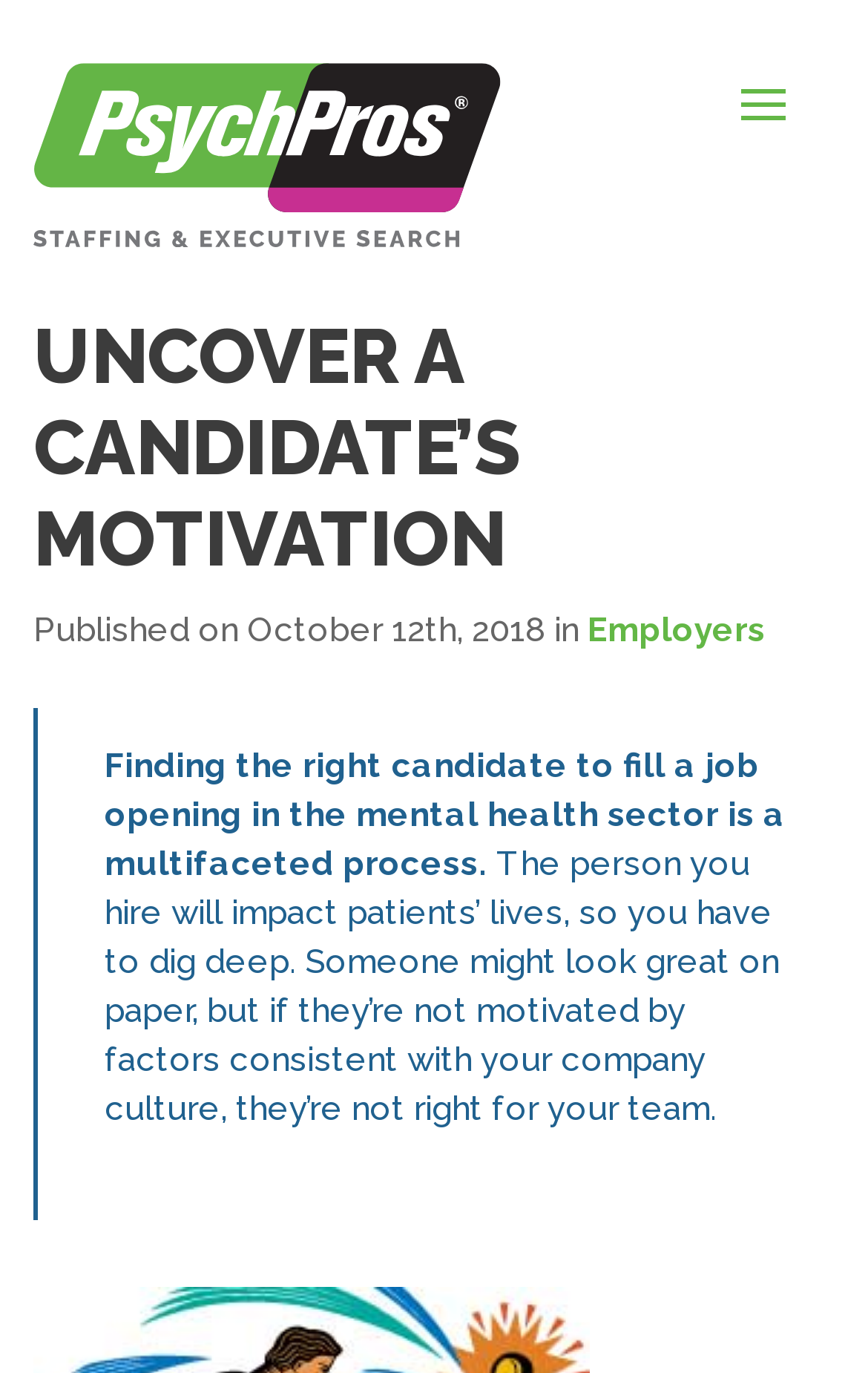Mark the bounding box of the element that matches the following description: "For Job Seekers".

[0.333, 0.161, 1.0, 0.229]